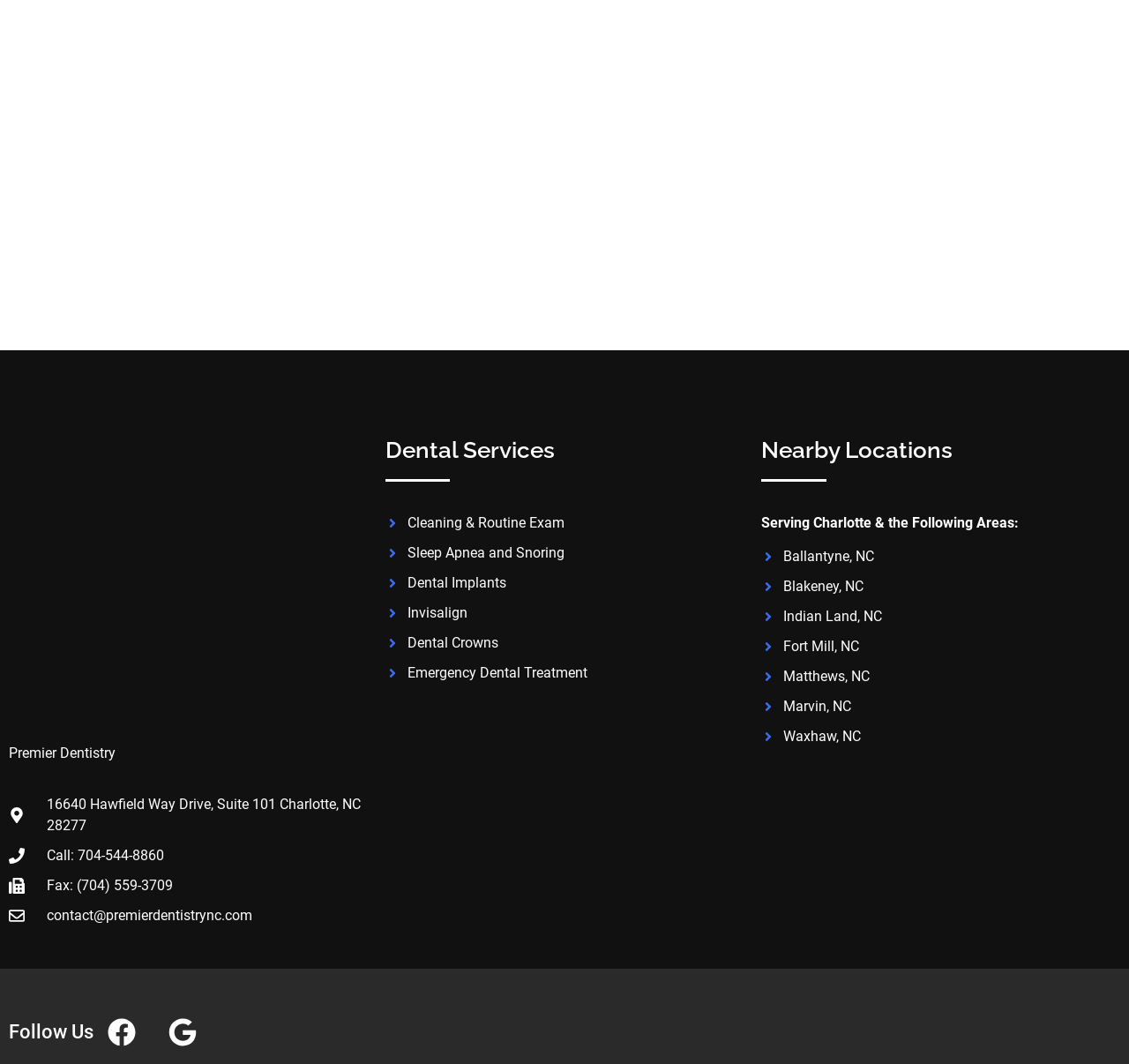What area is mentioned last?
Please use the visual content to give a single word or phrase answer.

Waxhaw, NC